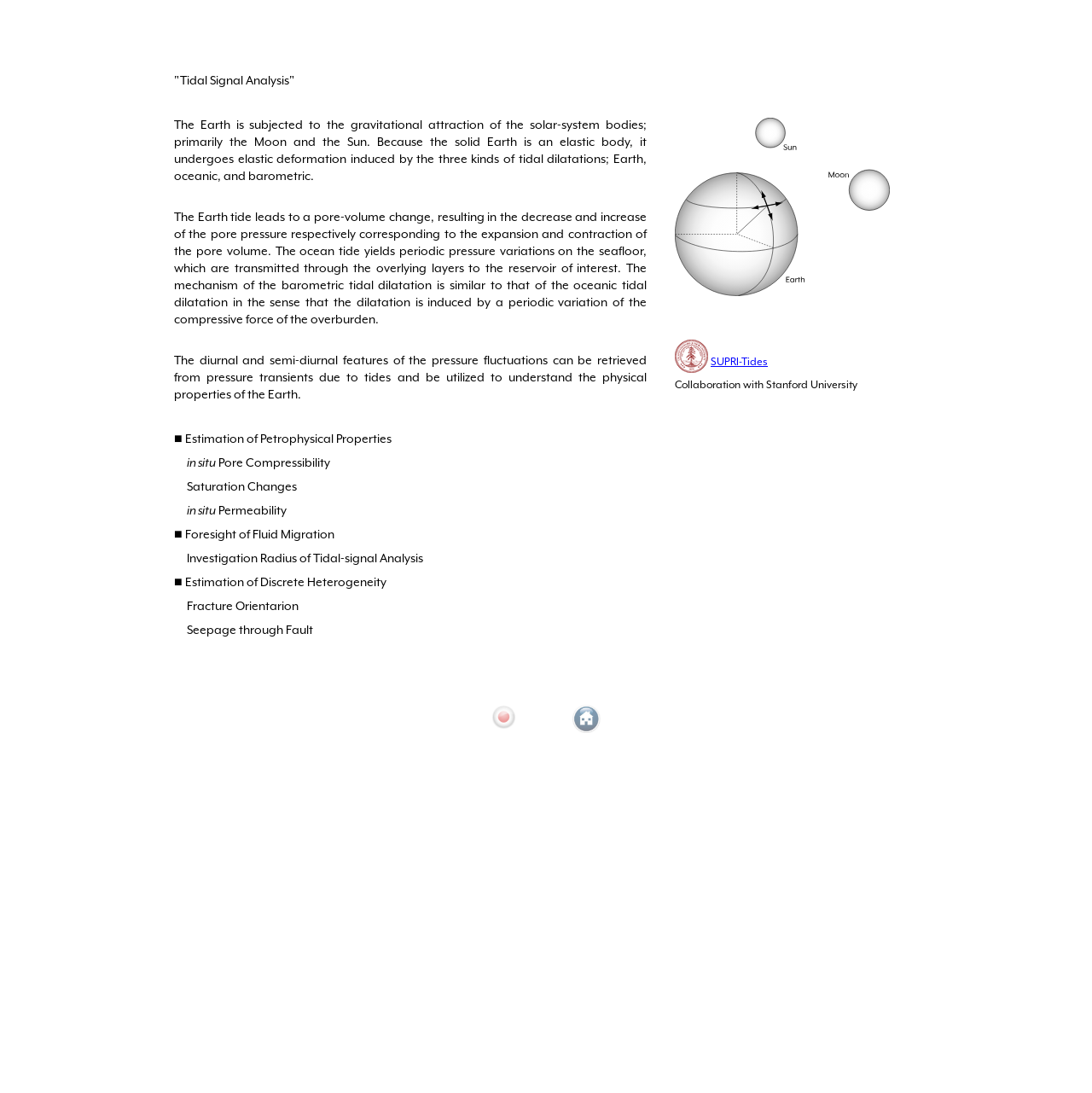Find the bounding box of the web element that fits this description: "SUPRI-Tides".

[0.651, 0.325, 0.703, 0.336]